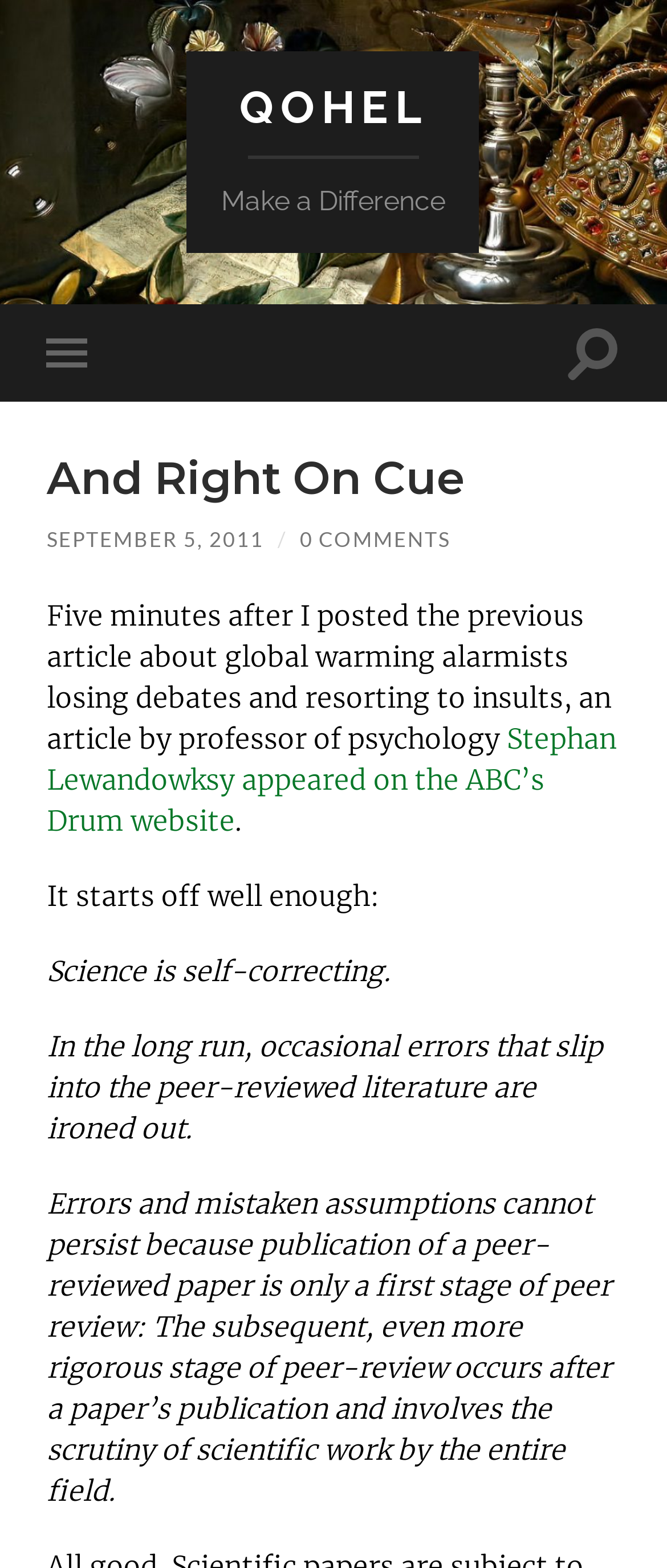Answer the following query with a single word or phrase:
Who is the professor mentioned in the article?

Stephan Lewandowksy